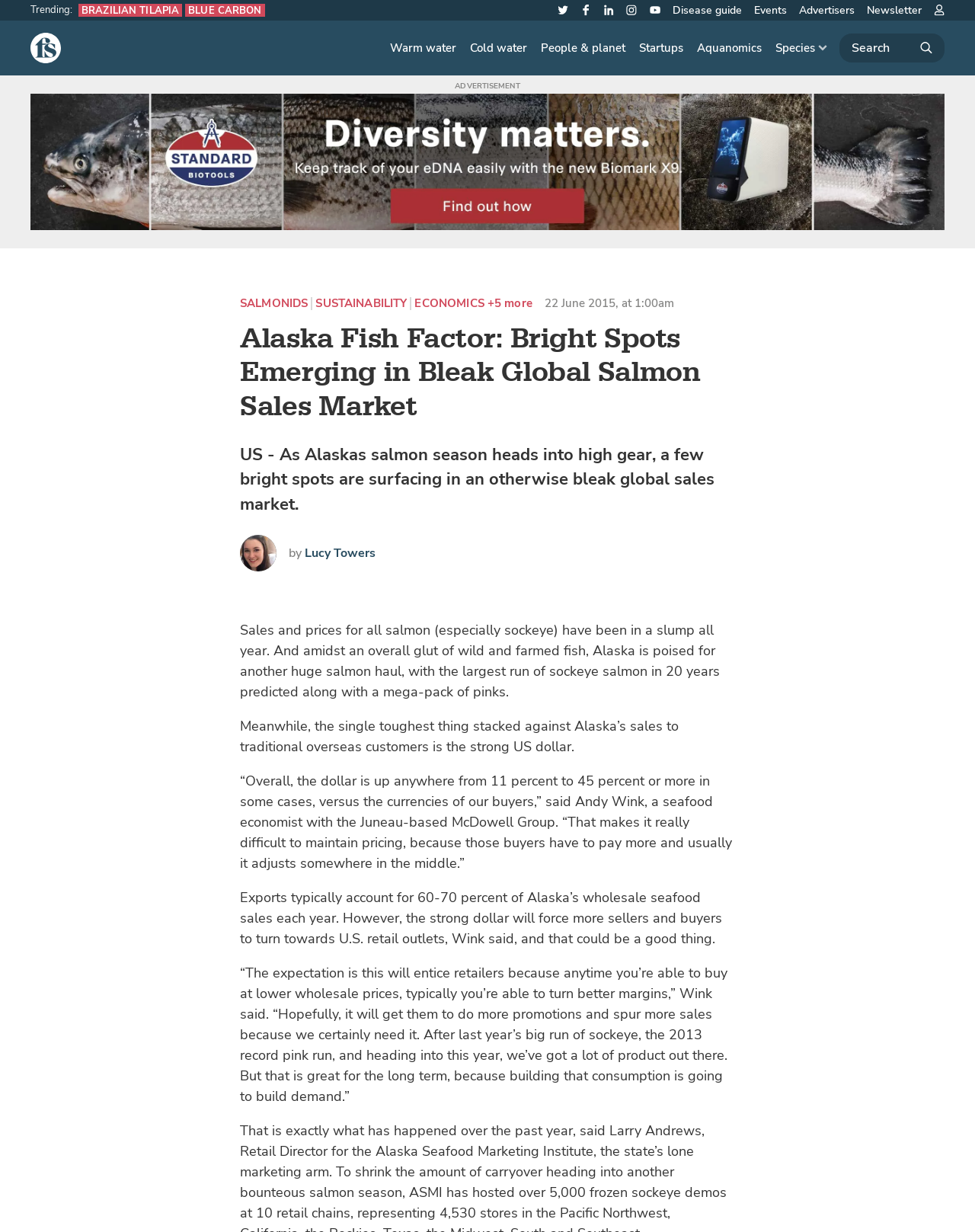Please identify the bounding box coordinates of the element that needs to be clicked to perform the following instruction: "Visit The Fish Site homepage".

[0.031, 0.027, 0.062, 0.051]